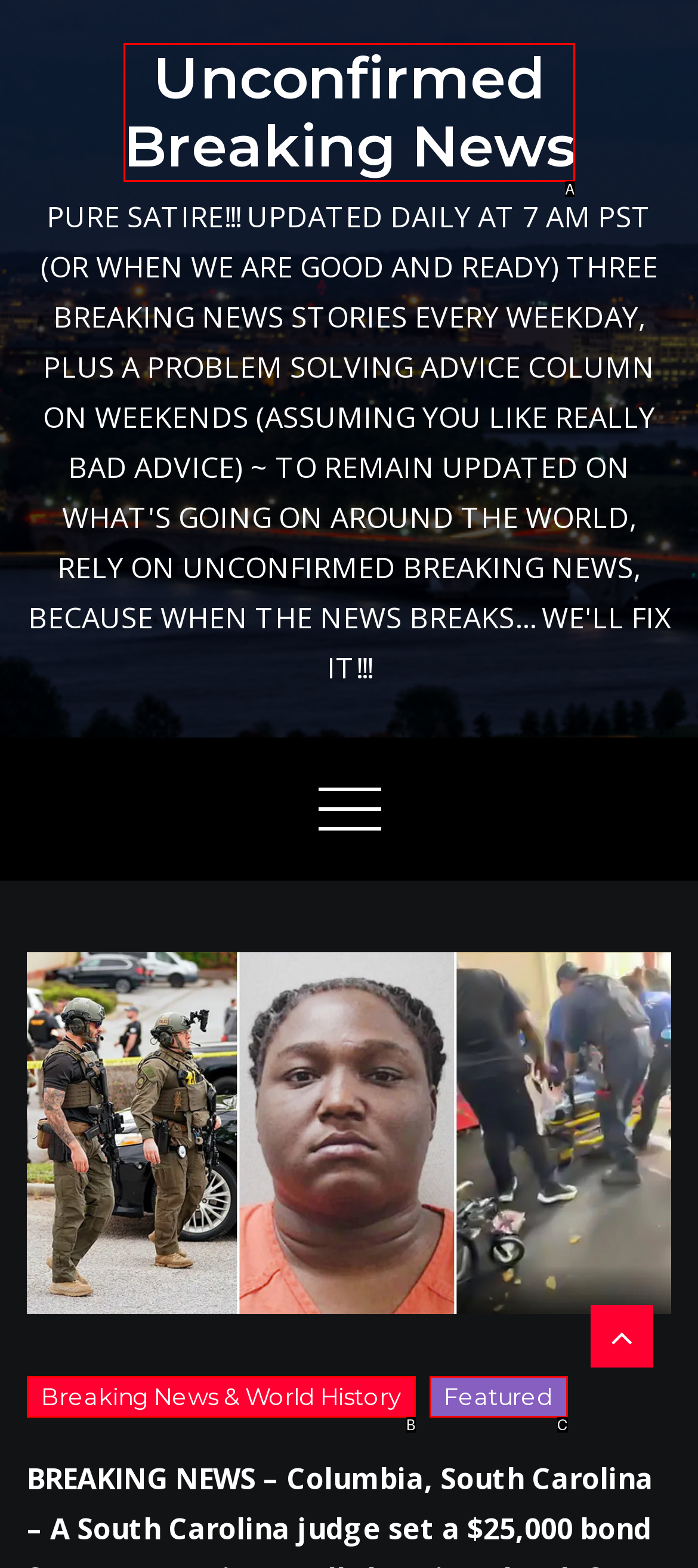Given the description: Featured, select the HTML element that best matches it. Reply with the letter of your chosen option.

C